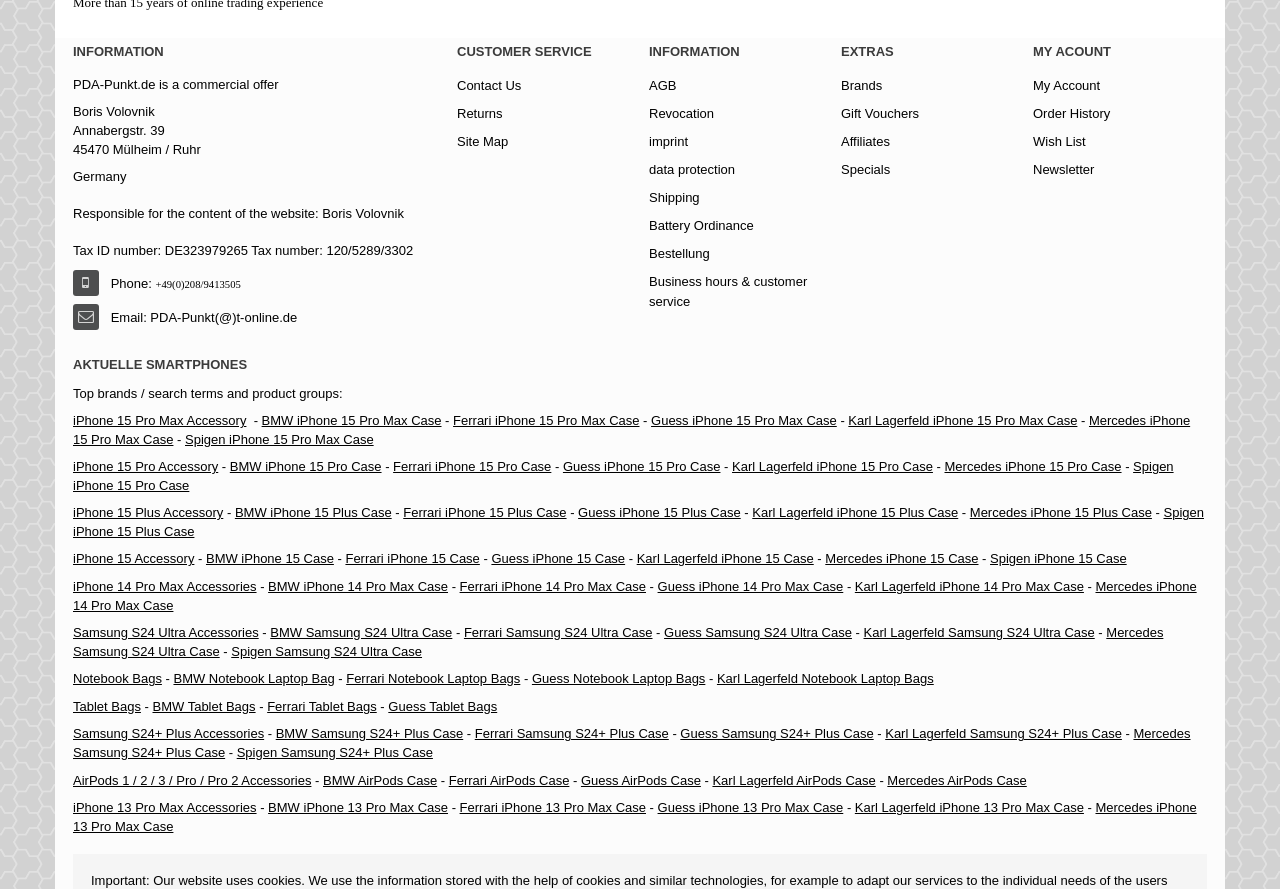Locate the bounding box coordinates of the clickable region necessary to complete the following instruction: "View site map". Provide the coordinates in the format of four float numbers between 0 and 1, i.e., [left, top, right, bottom].

[0.357, 0.151, 0.397, 0.167]